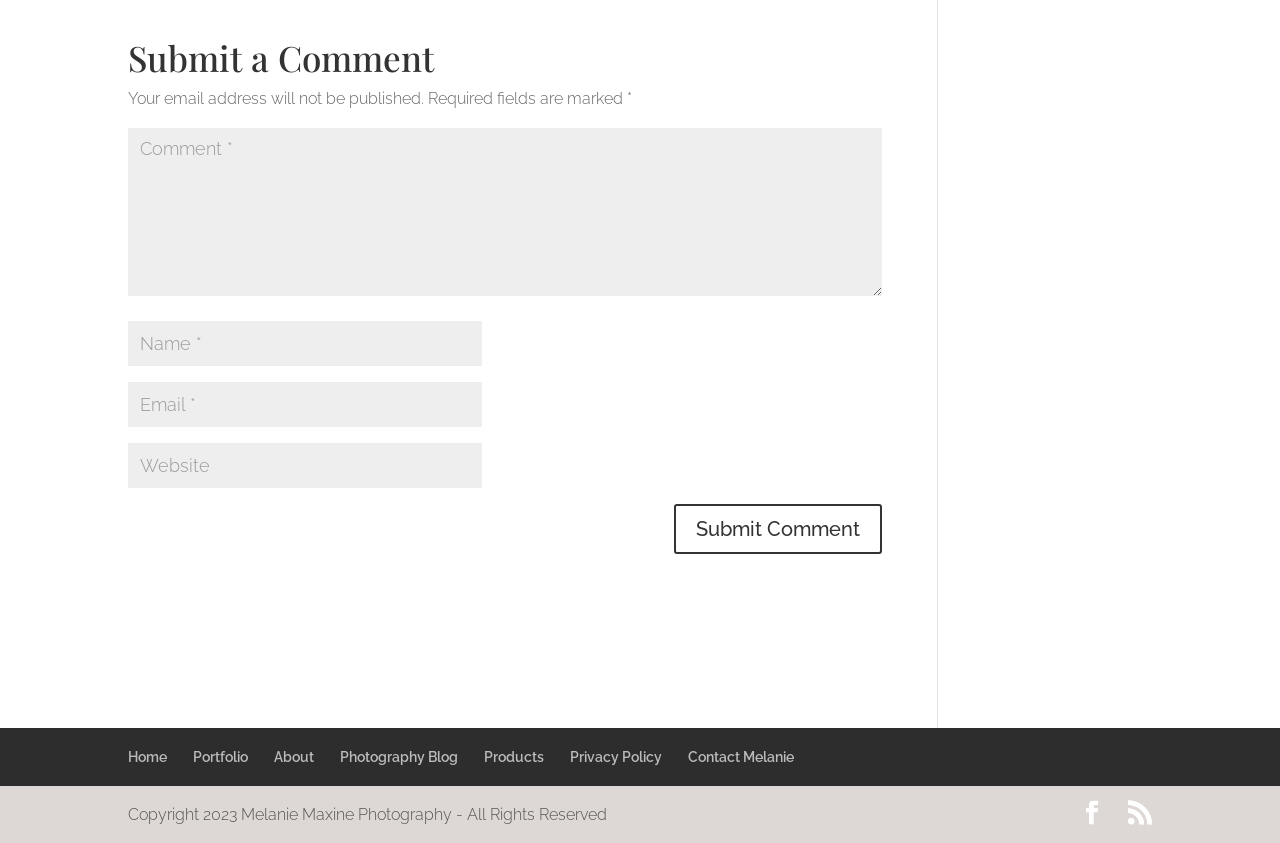Identify the bounding box coordinates for the region of the element that should be clicked to carry out the instruction: "Contact Nizami Brothers". The bounding box coordinates should be four float numbers between 0 and 1, i.e., [left, top, right, bottom].

None